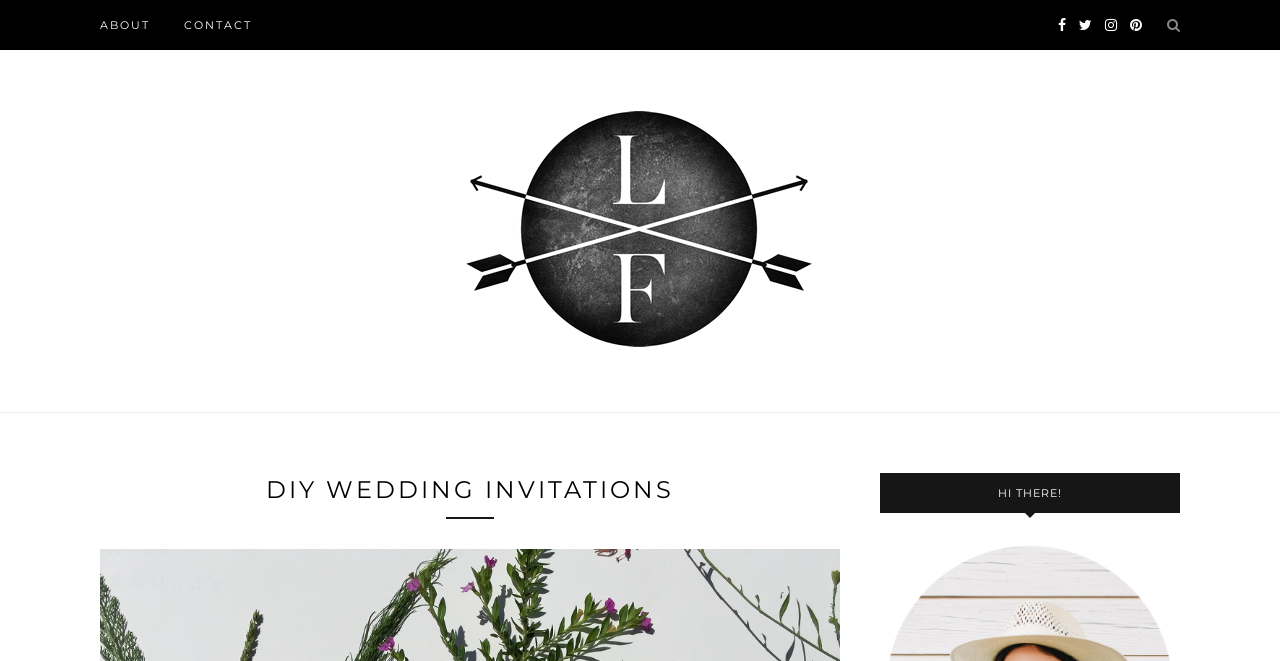Create a full and detailed caption for the entire webpage.

The webpage is about DIY wedding invitations, specifically related to Lady Flashback. At the top left corner, there are three links: "ABOUT", "CONTACT", and a logo or icon represented by "\uf002". To the right of these links, there are five social media icons represented by "\uf09a", "\uf099", "\uf16d", and "\uf0d2". 

Below these links and icons, there is a large heading that spans almost the entire width of the page, which reads "LADY FLASHBACK". Within this heading, there is a smaller link with the same text, and an image with the same description. 

Further down the page, there are two more headings. The first one reads "DIY WEDDING INVITATIONS" and is positioned to the left of the page. The second one reads "HI THERE!" and is positioned to the right of the page, slightly below the first heading.